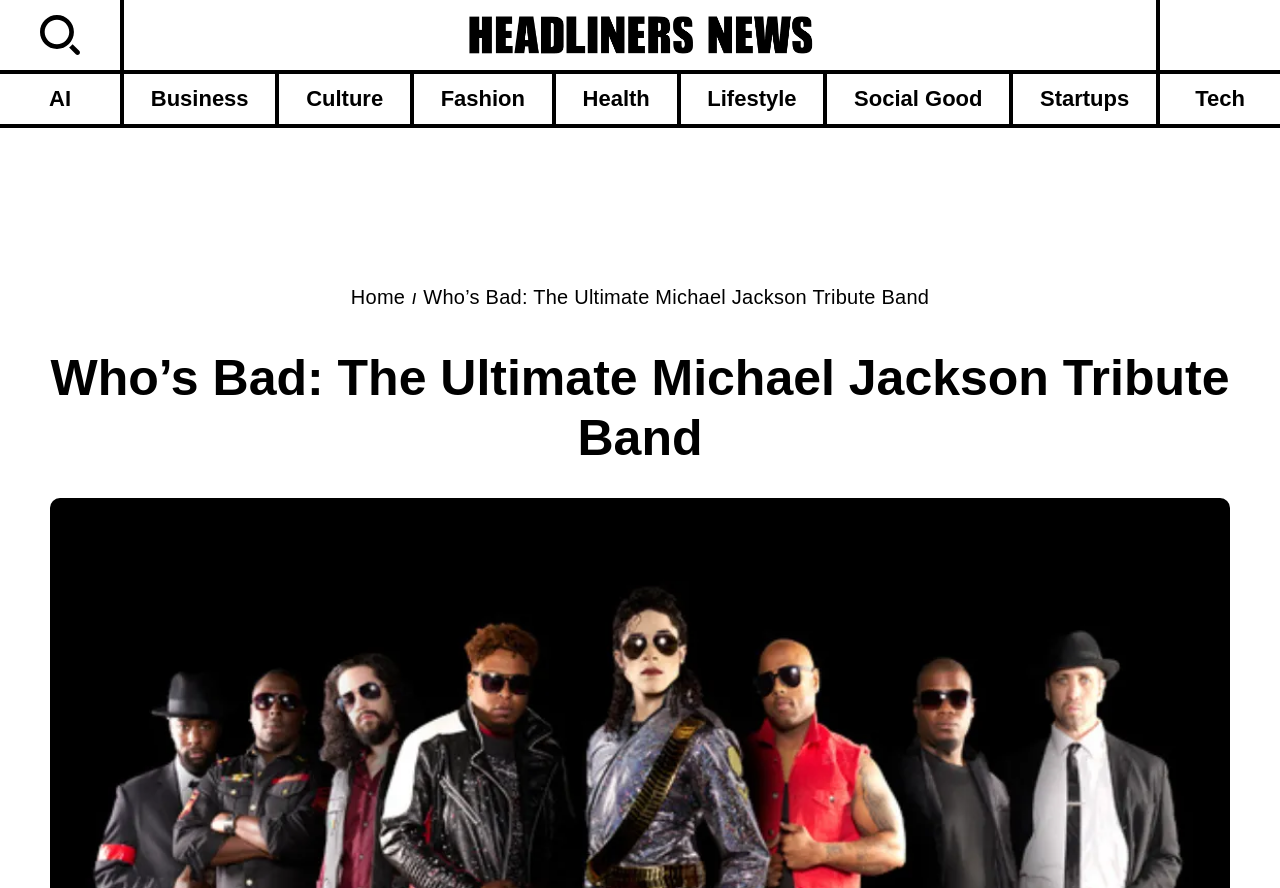Is there a home page link?
Give a detailed response to the question by analyzing the screenshot.

The home page link is located in the middle of the webpage, and its text is 'Home'. This link is accompanied by a slash character, which suggests that it is a navigation link to the website's home page.